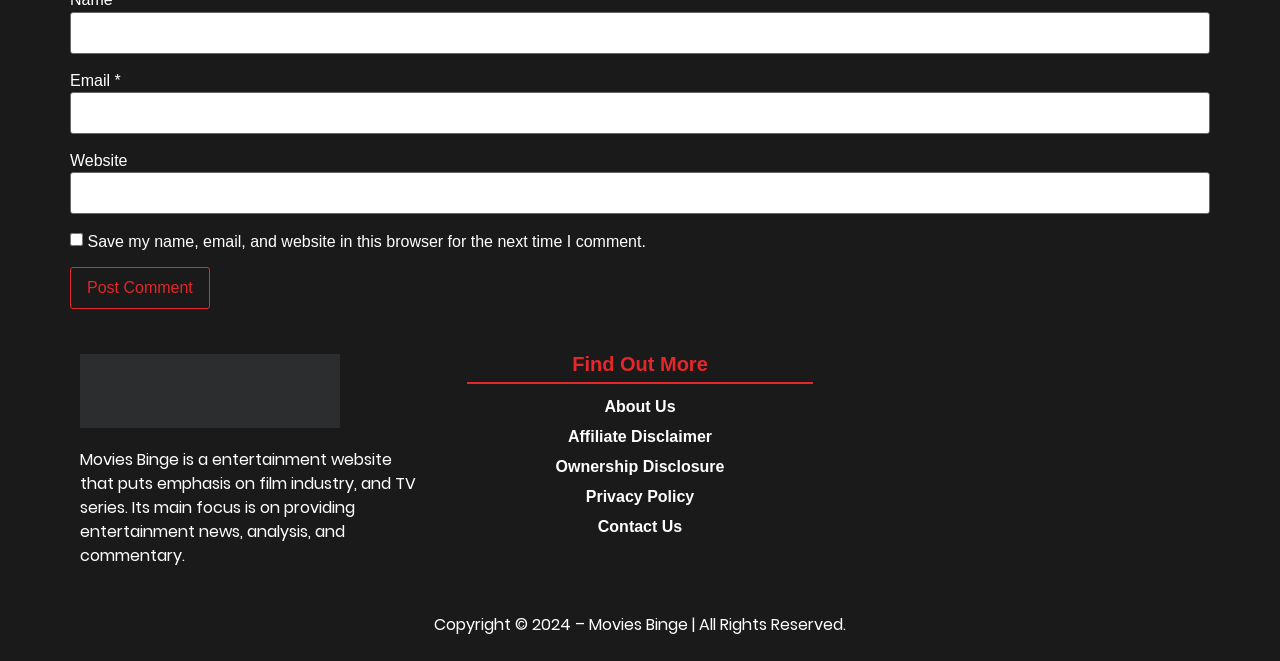Find the bounding box coordinates of the clickable area required to complete the following action: "Go to Home page".

None